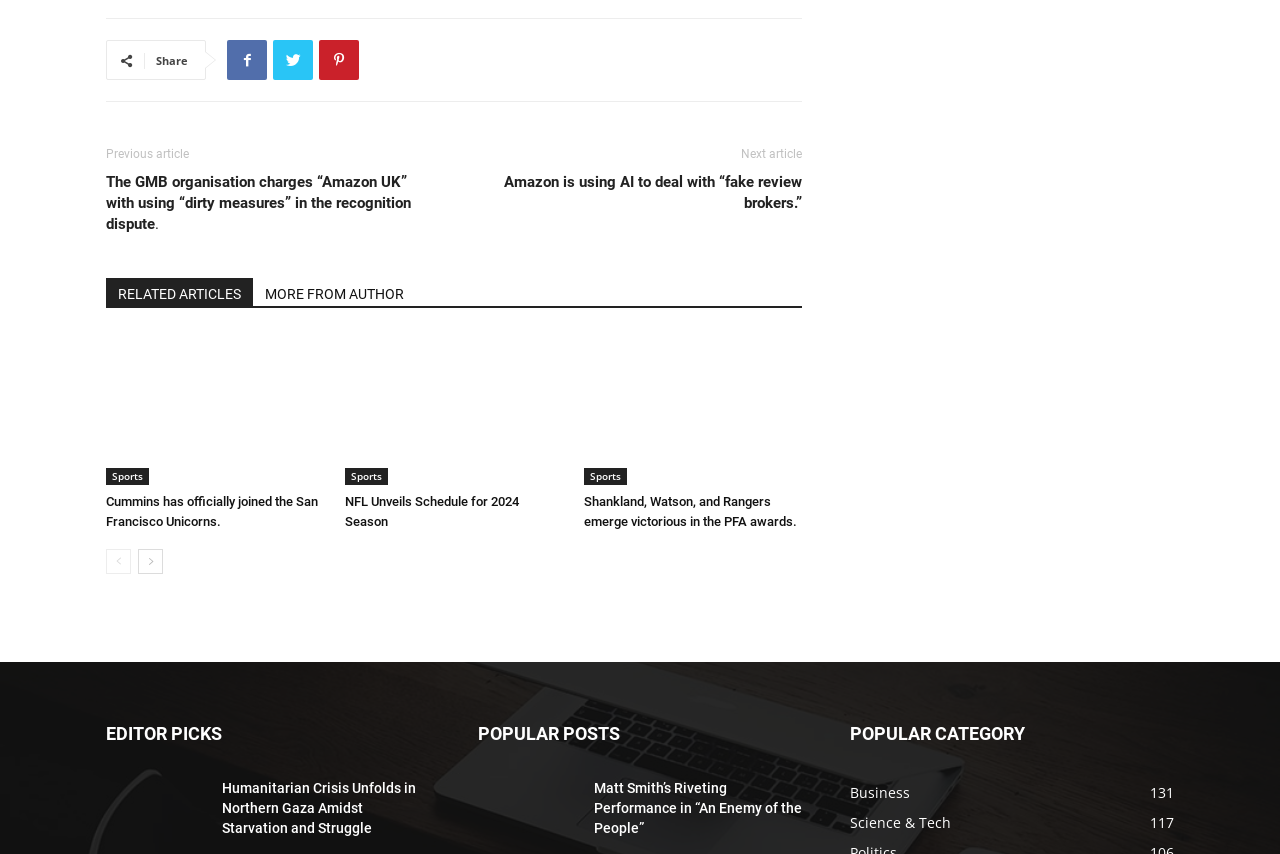Locate the bounding box coordinates of the clickable area needed to fulfill the instruction: "Read the article 'Humanitarian Crisis Unfolds in Northern Gaza Amidst Starvation and Struggle'".

[0.083, 0.911, 0.161, 0.993]